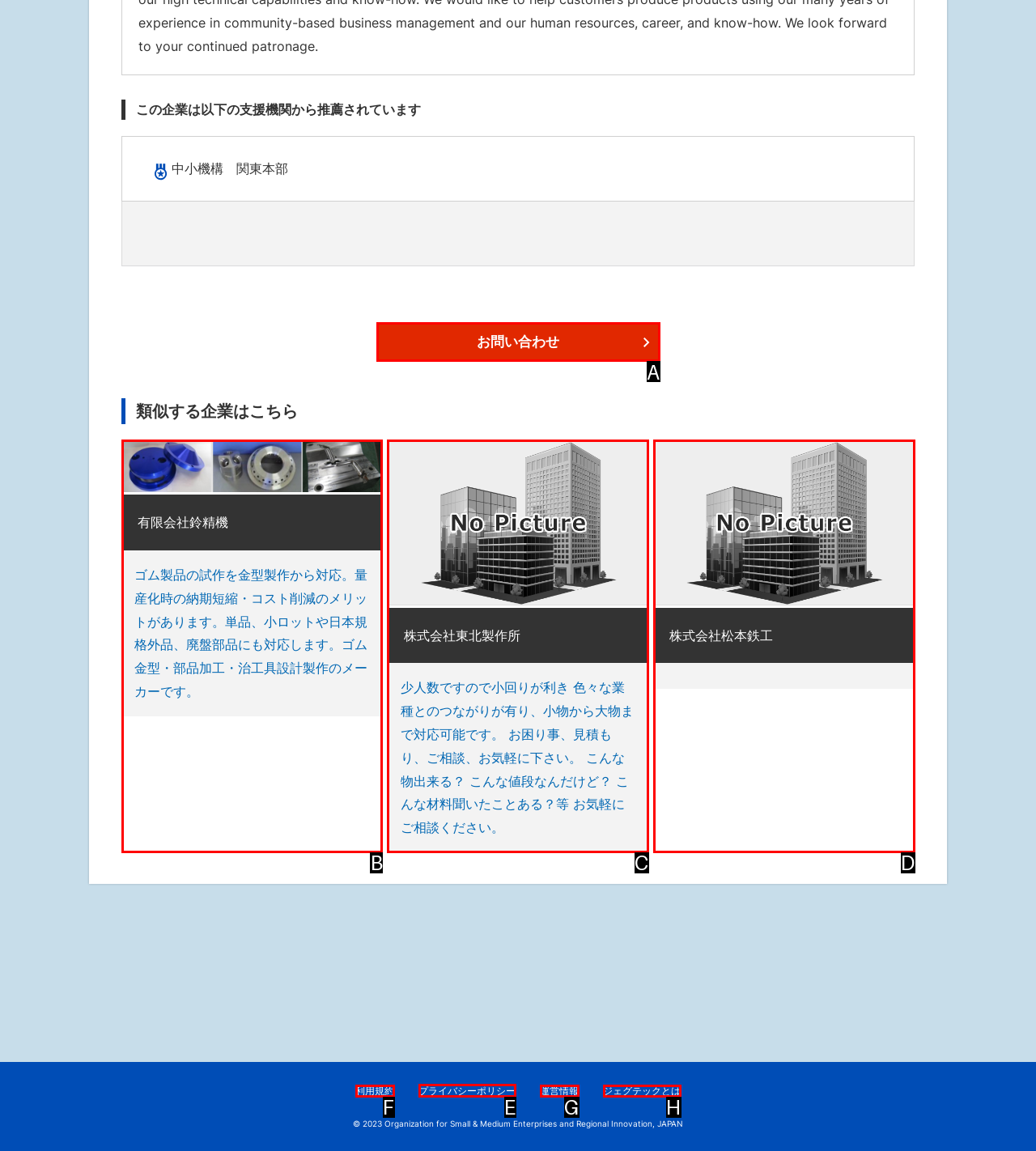Show which HTML element I need to click to perform this task: Read the privacy policy Answer with the letter of the correct choice.

E